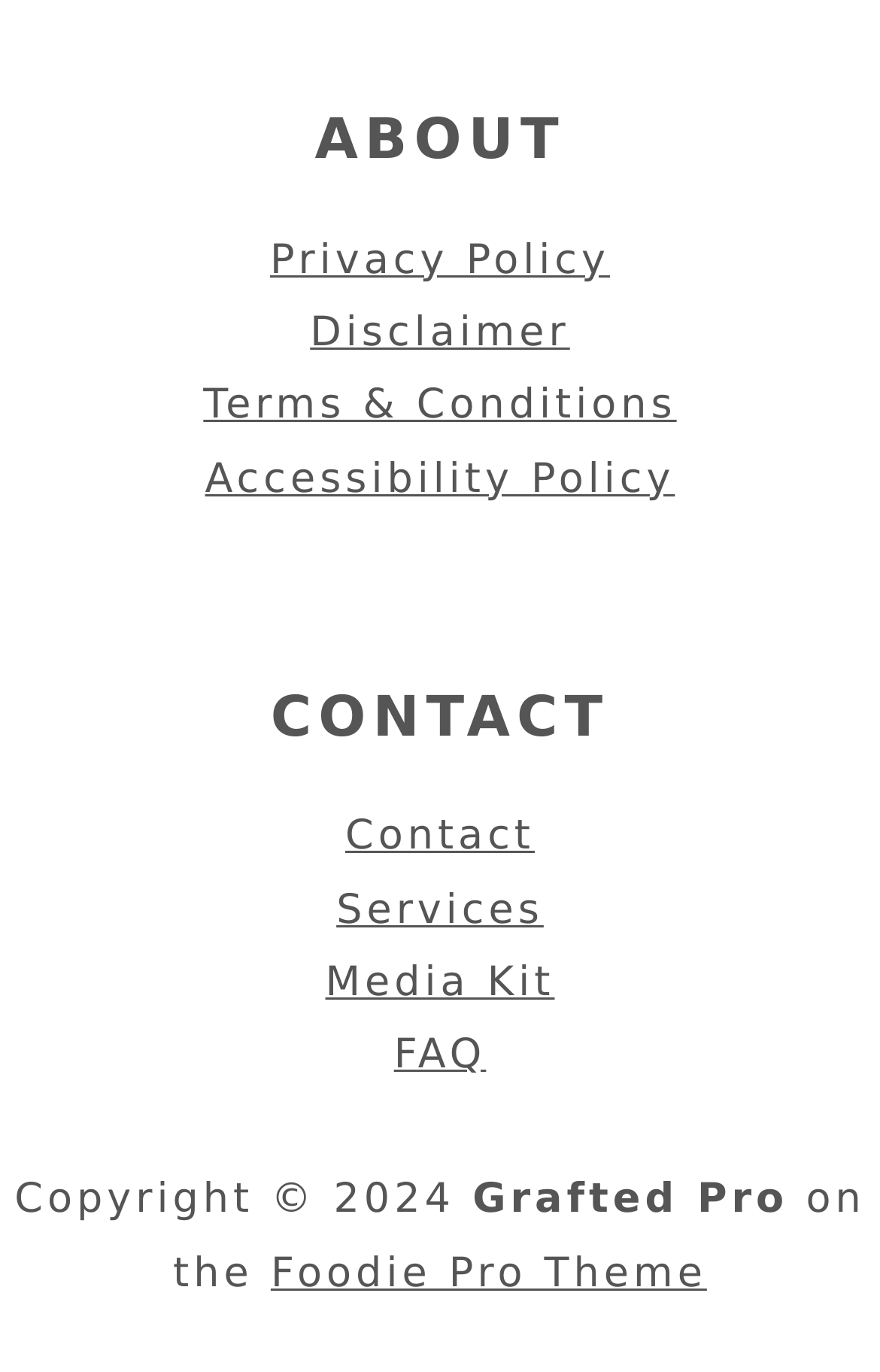What is the first link under the 'ABOUT' heading? Observe the screenshot and provide a one-word or short phrase answer.

Privacy Policy